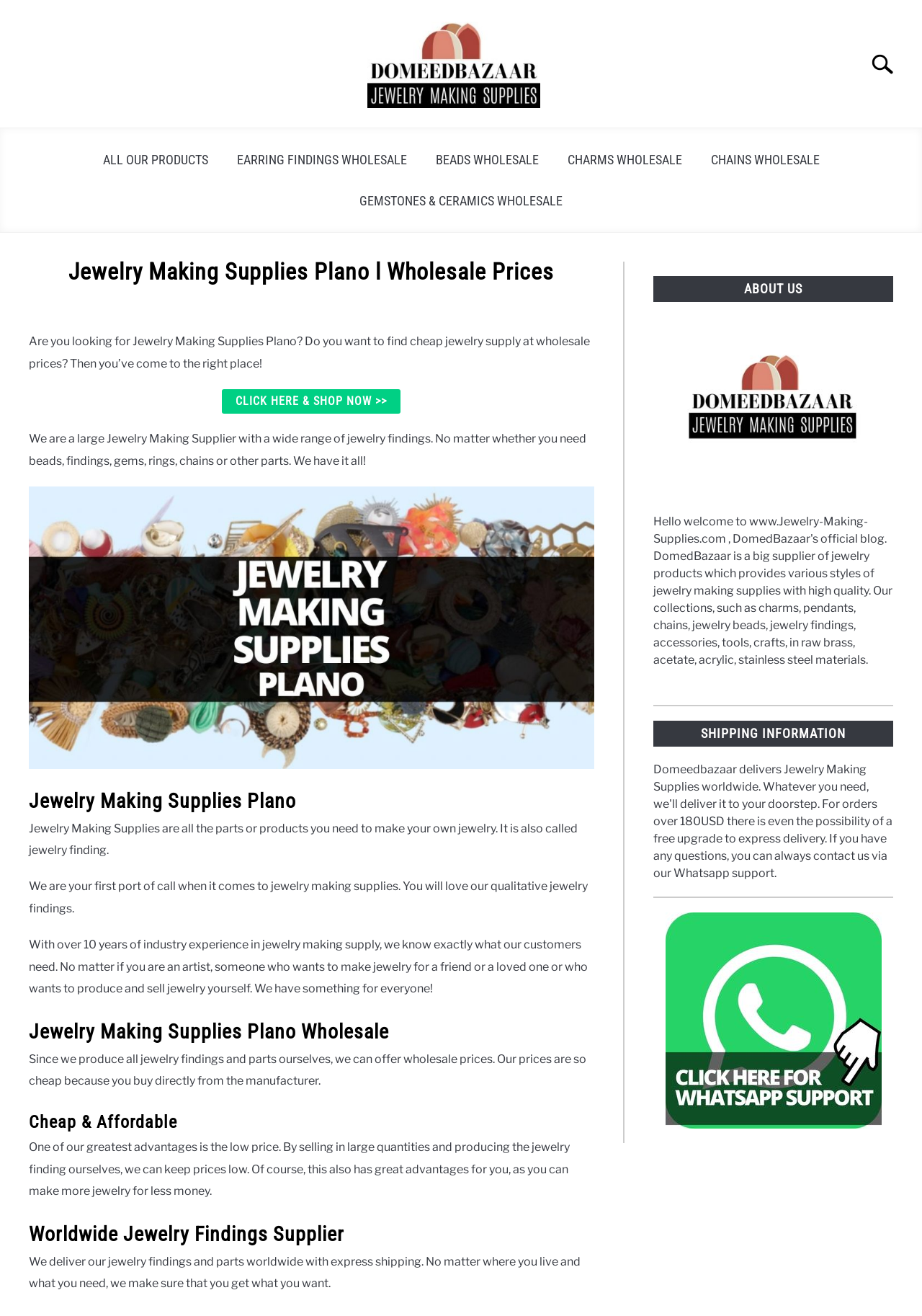Locate the bounding box coordinates of the clickable part needed for the task: "Learn about jewelry making supplies".

[0.031, 0.597, 0.645, 0.62]